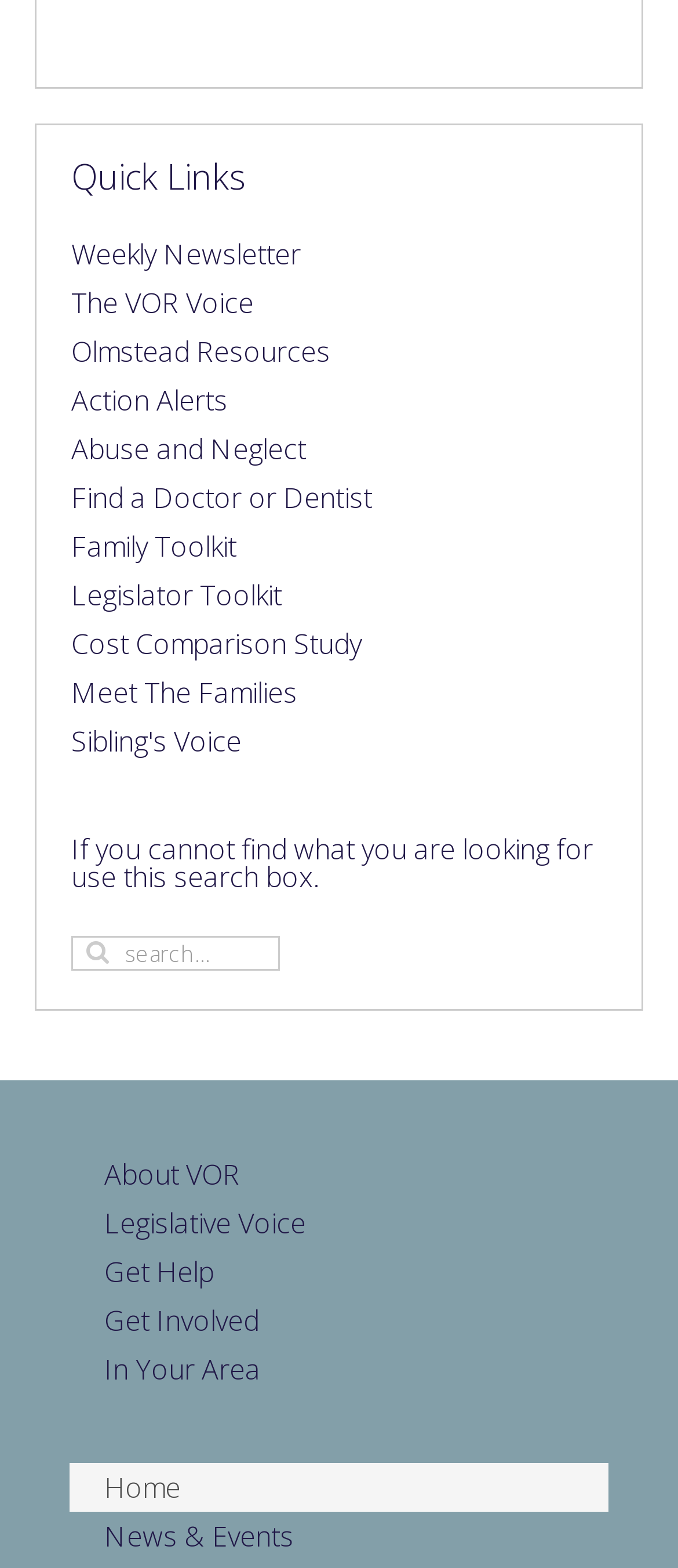Provide a short, one-word or phrase answer to the question below:
How many main sections are on the webpage?

2